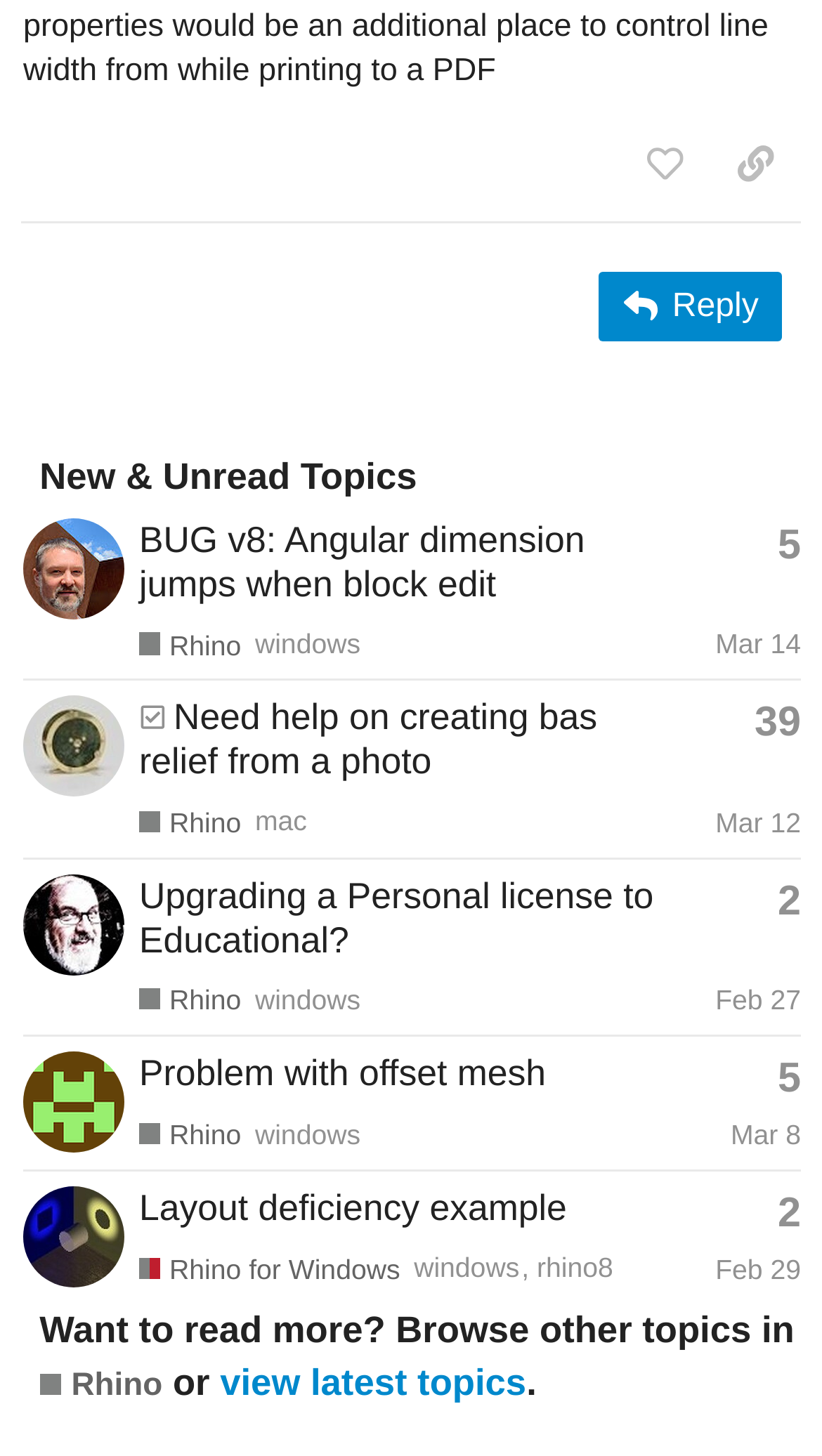What is the category of the topic 'BUG v8: Angular dimension jumps when block edit'?
Based on the image, give a concise answer in the form of a single word or short phrase.

Rhino